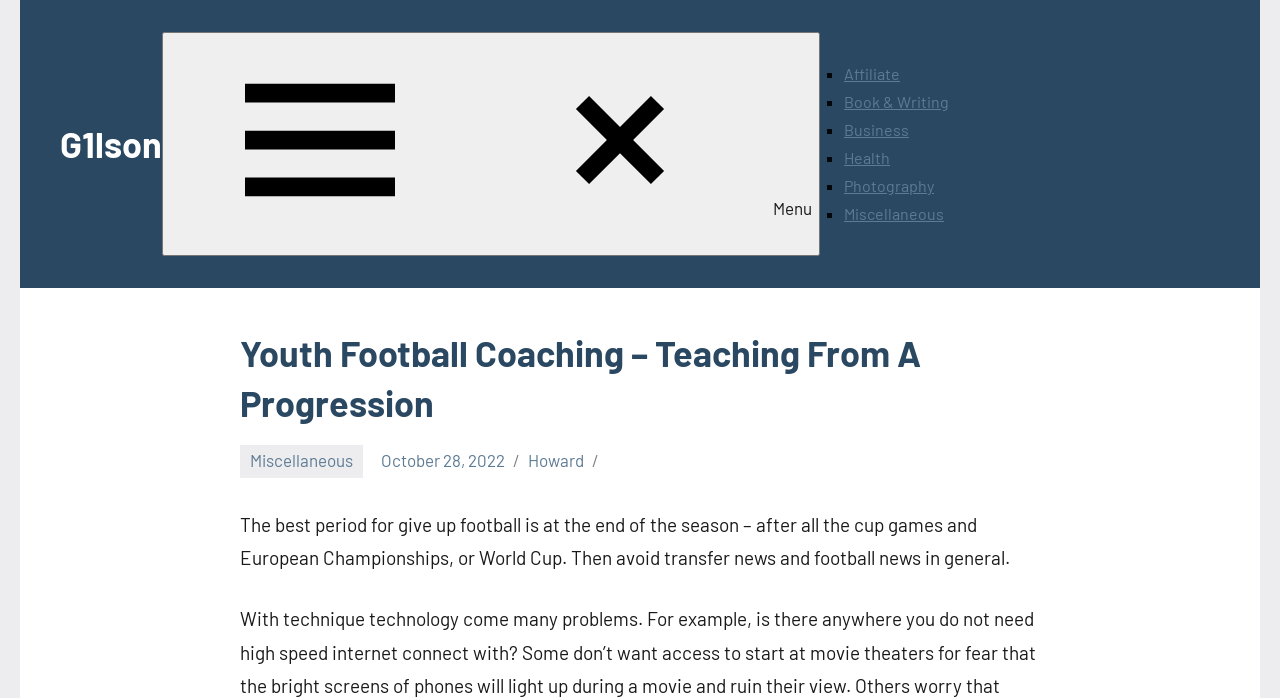Identify the bounding box coordinates for the region to click in order to carry out this instruction: "Read the 'Youth Football Coaching – Teaching From A Progression' header". Provide the coordinates using four float numbers between 0 and 1, formatted as [left, top, right, bottom].

[0.188, 0.47, 0.812, 0.614]